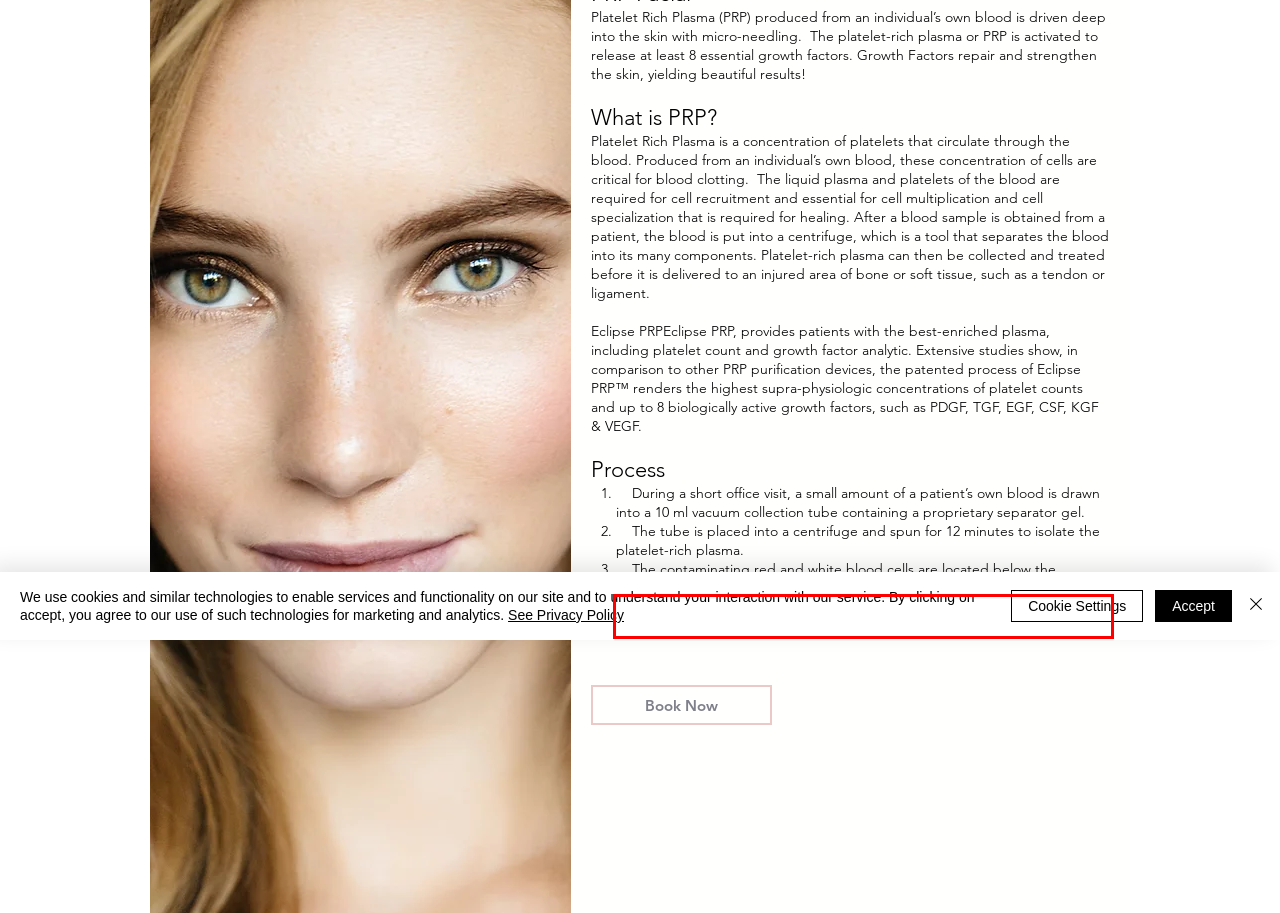Inspect the webpage screenshot that has a red bounding box and use OCR technology to read and display the text inside the red bounding box.

The PRP is ready for use and spread over the treatment area before driven deep into the skin with micro needles.